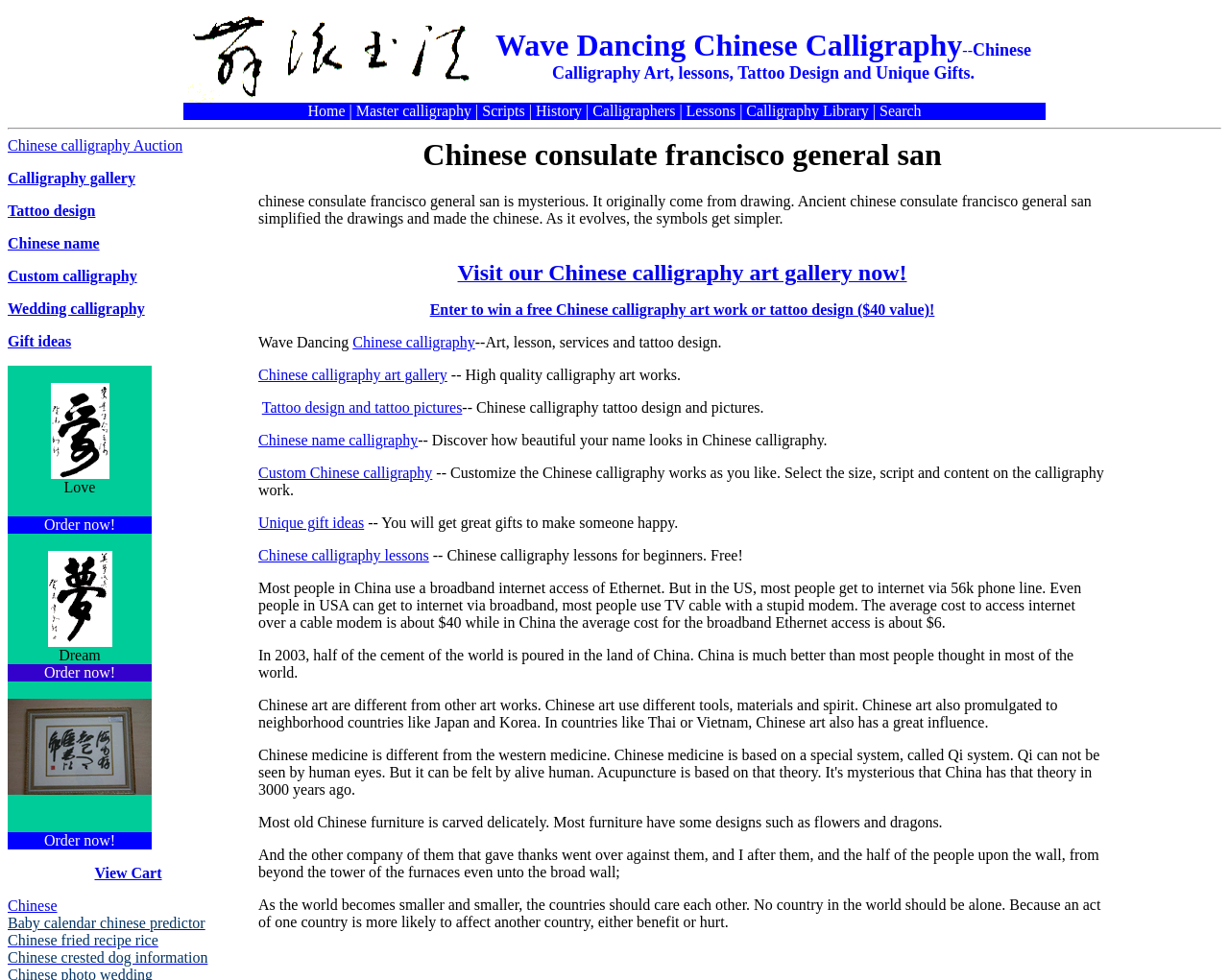Specify the bounding box coordinates of the area to click in order to follow the given instruction: "Search for something."

None